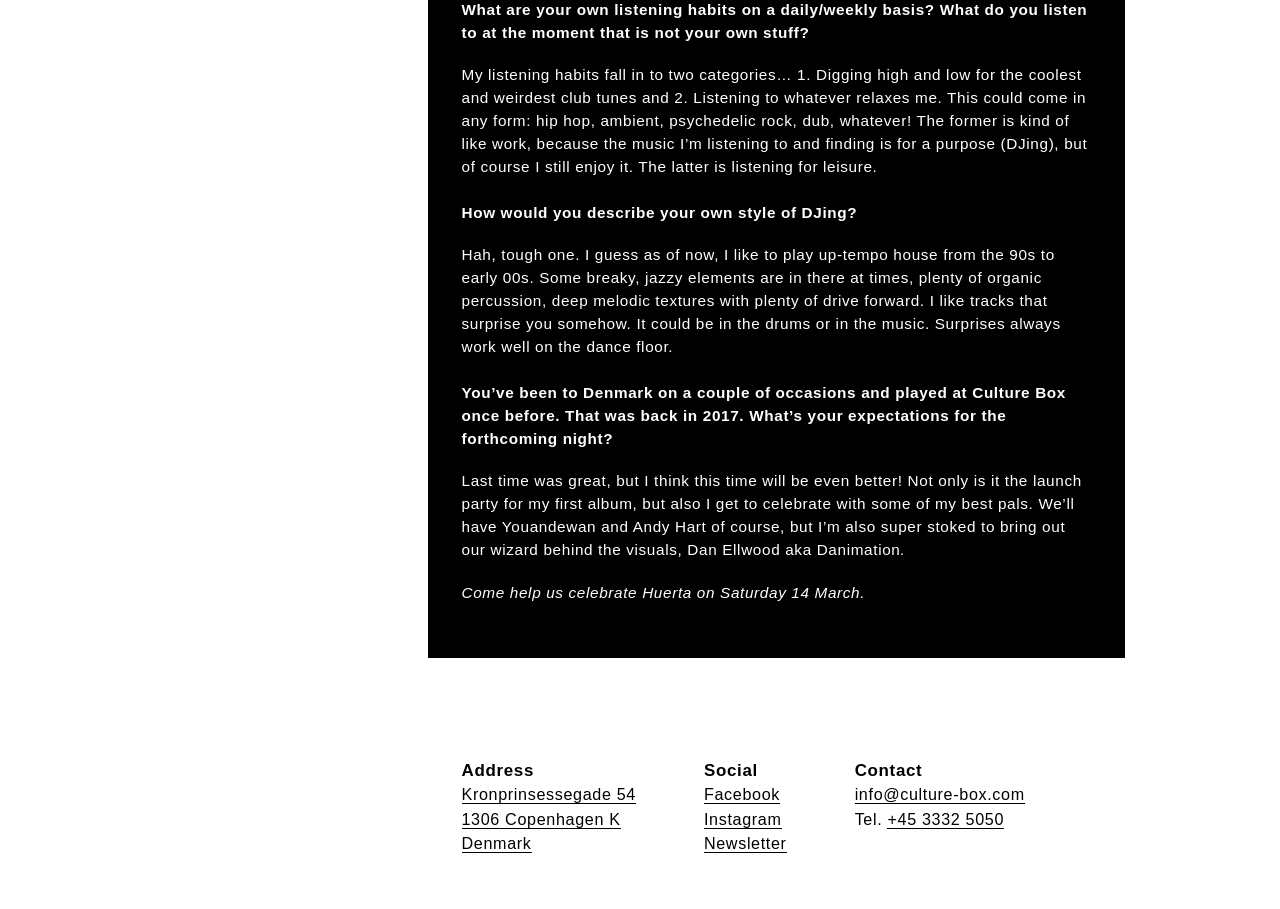Where is the event taking place?
Refer to the image and provide a detailed answer to the question.

The event is taking place at Culture Box, which is located in Copenhagen, Denmark, as indicated by the address 'Kronprinsessegade 54 1306 Copenhagen K Denmark'.